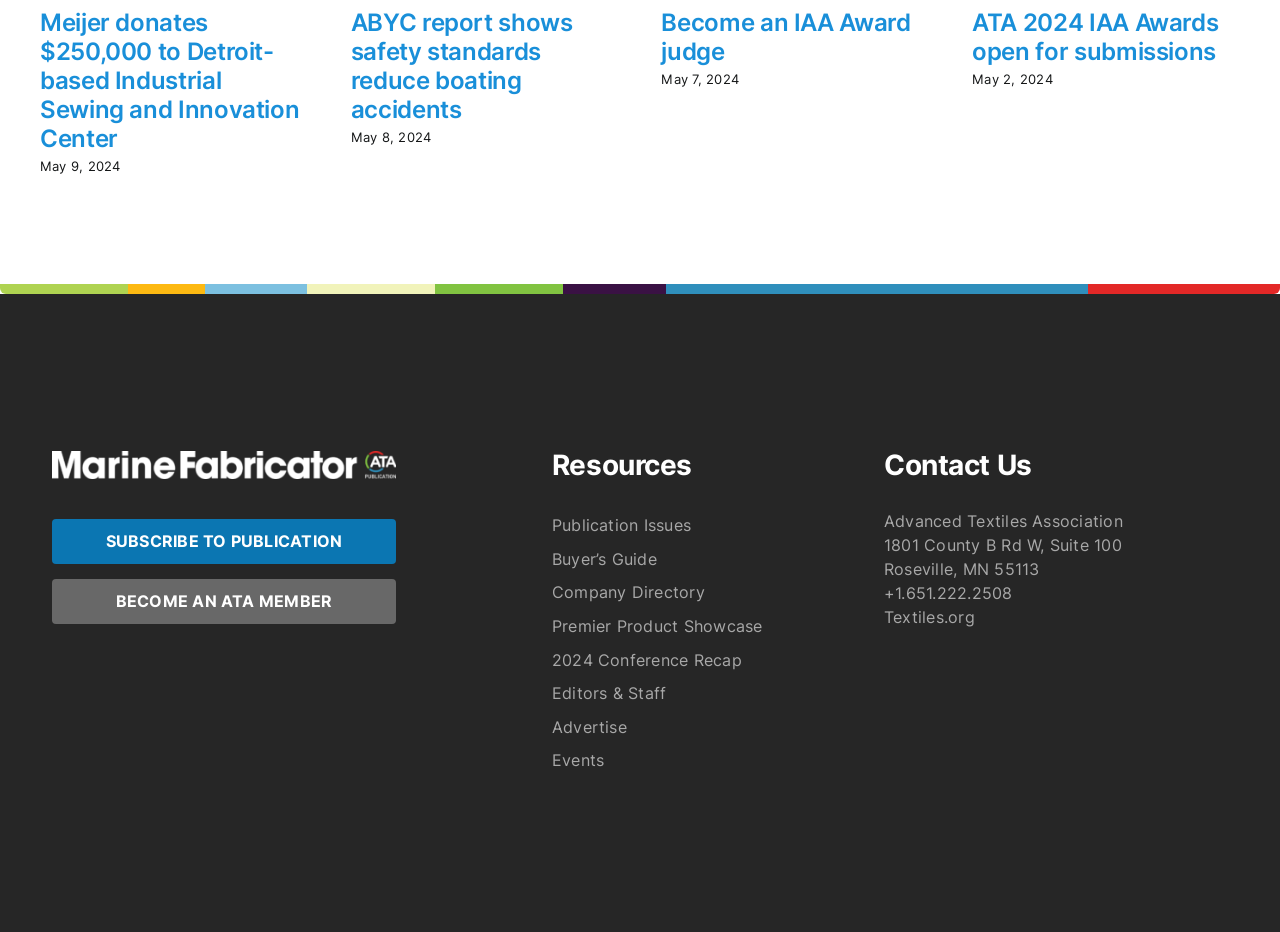Highlight the bounding box coordinates of the region I should click on to meet the following instruction: "Subscribe to publication".

[0.041, 0.557, 0.309, 0.605]